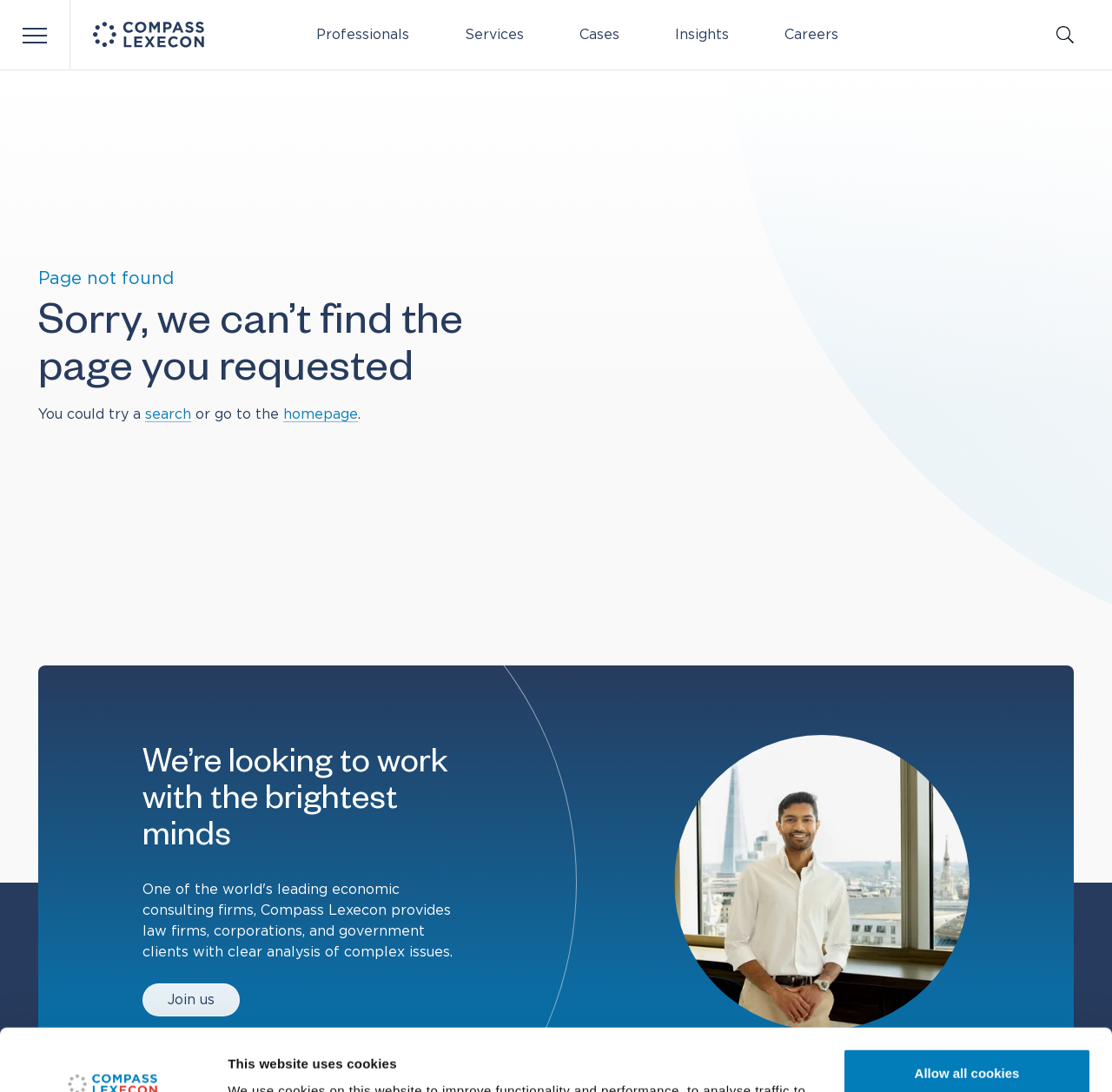Provide the bounding box coordinates of the HTML element this sentence describes: "Allow all cookies". The bounding box coordinates consist of four float numbers between 0 and 1, i.e., [left, top, right, bottom].

[0.758, 0.885, 0.981, 0.931]